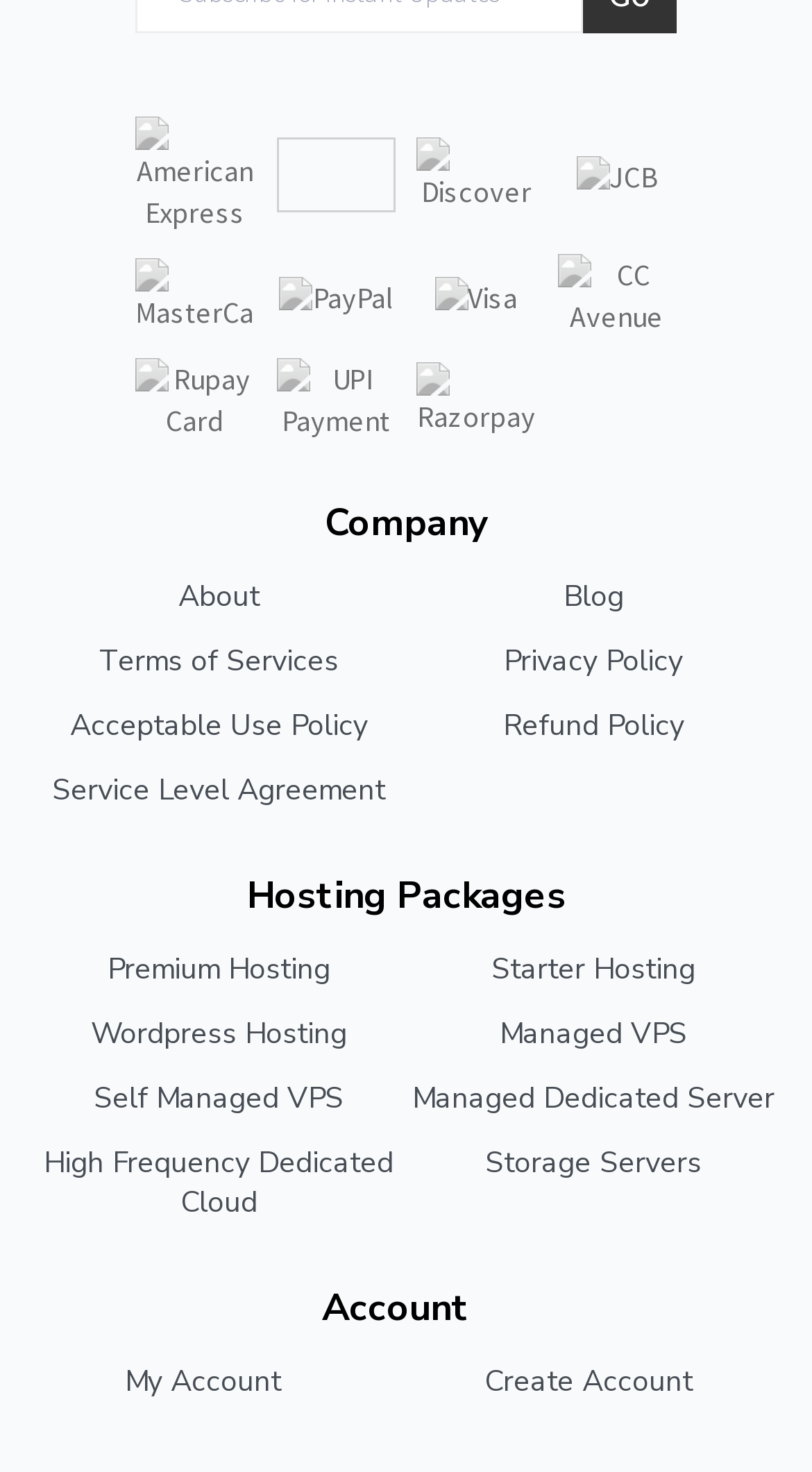Provide a brief response to the question below using a single word or phrase: 
How many hosting packages are listed?

7